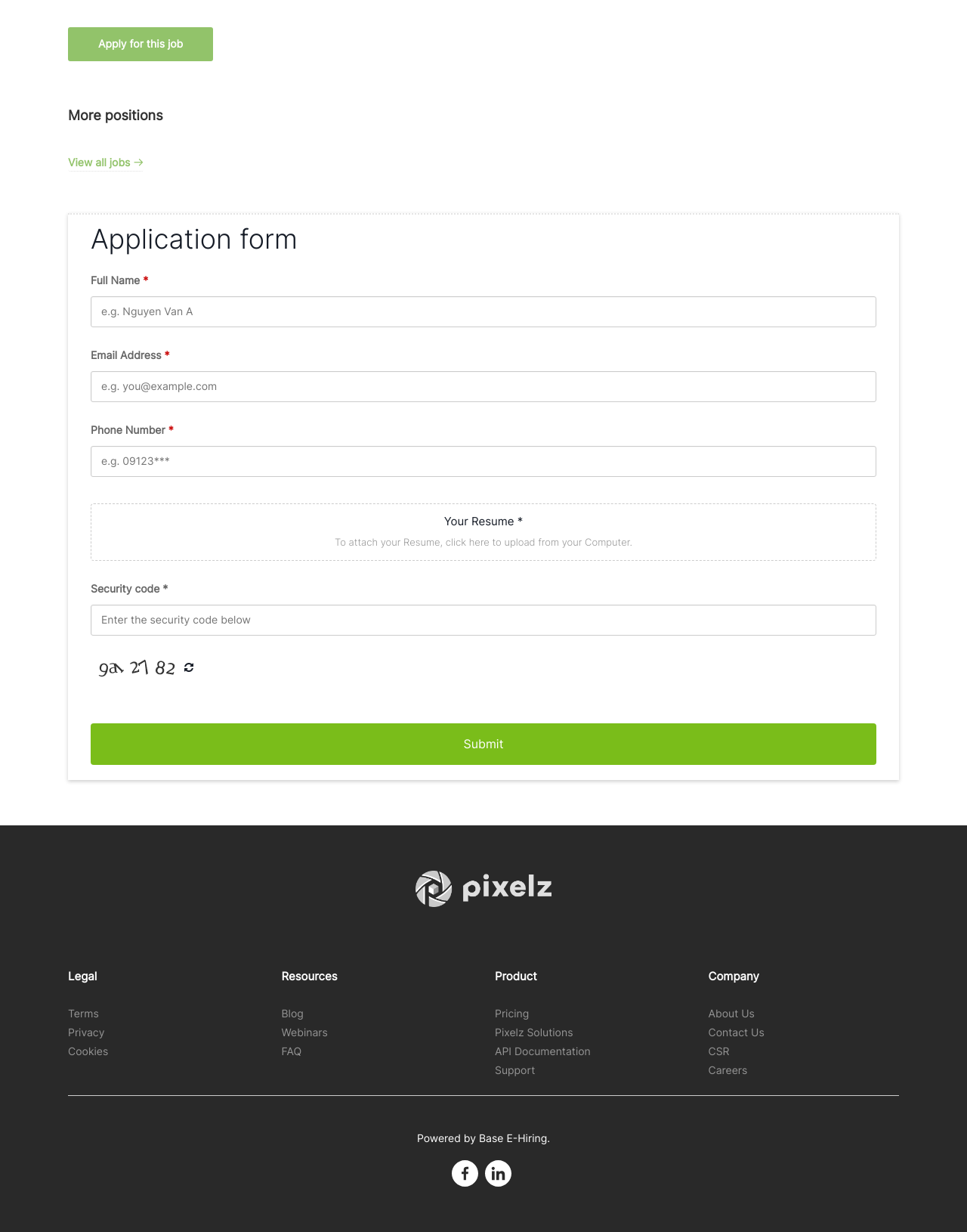Find the coordinates for the bounding box of the element with this description: "Apply for this job".

[0.07, 0.022, 0.221, 0.05]